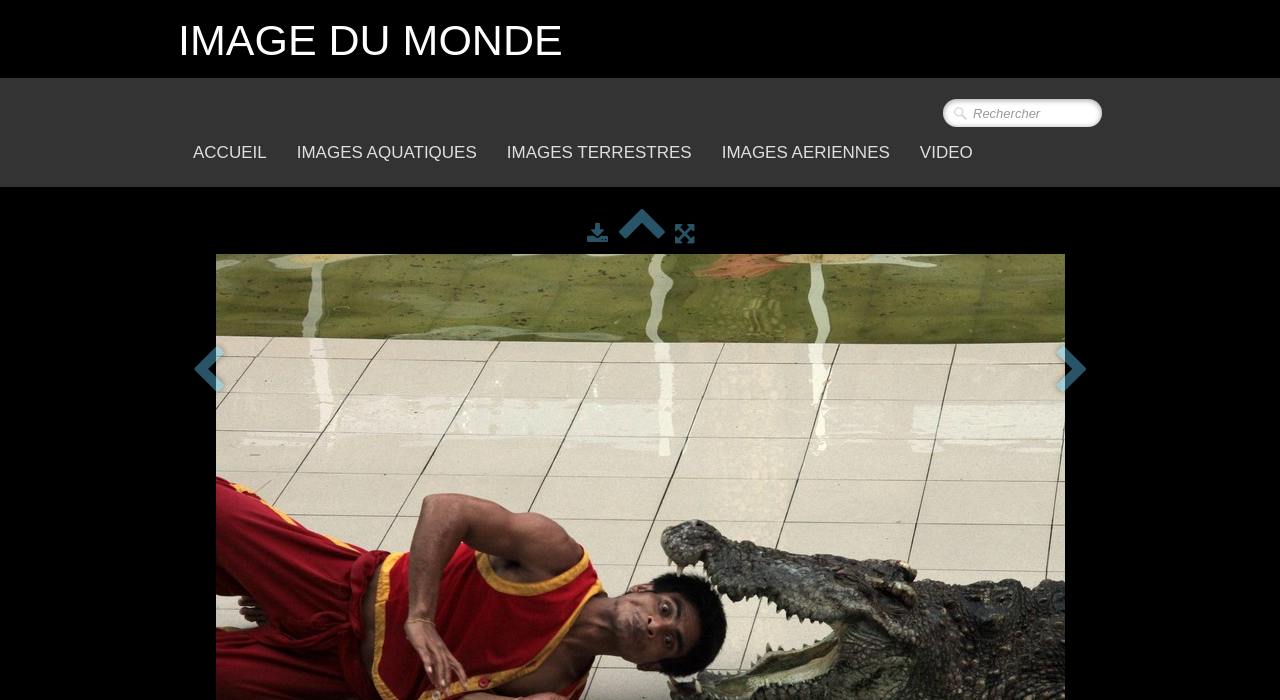Please determine the bounding box coordinates of the area that needs to be clicked to complete this task: 'play a video'. The coordinates must be four float numbers between 0 and 1, formatted as [left, top, right, bottom].

[0.707, 0.181, 0.772, 0.256]